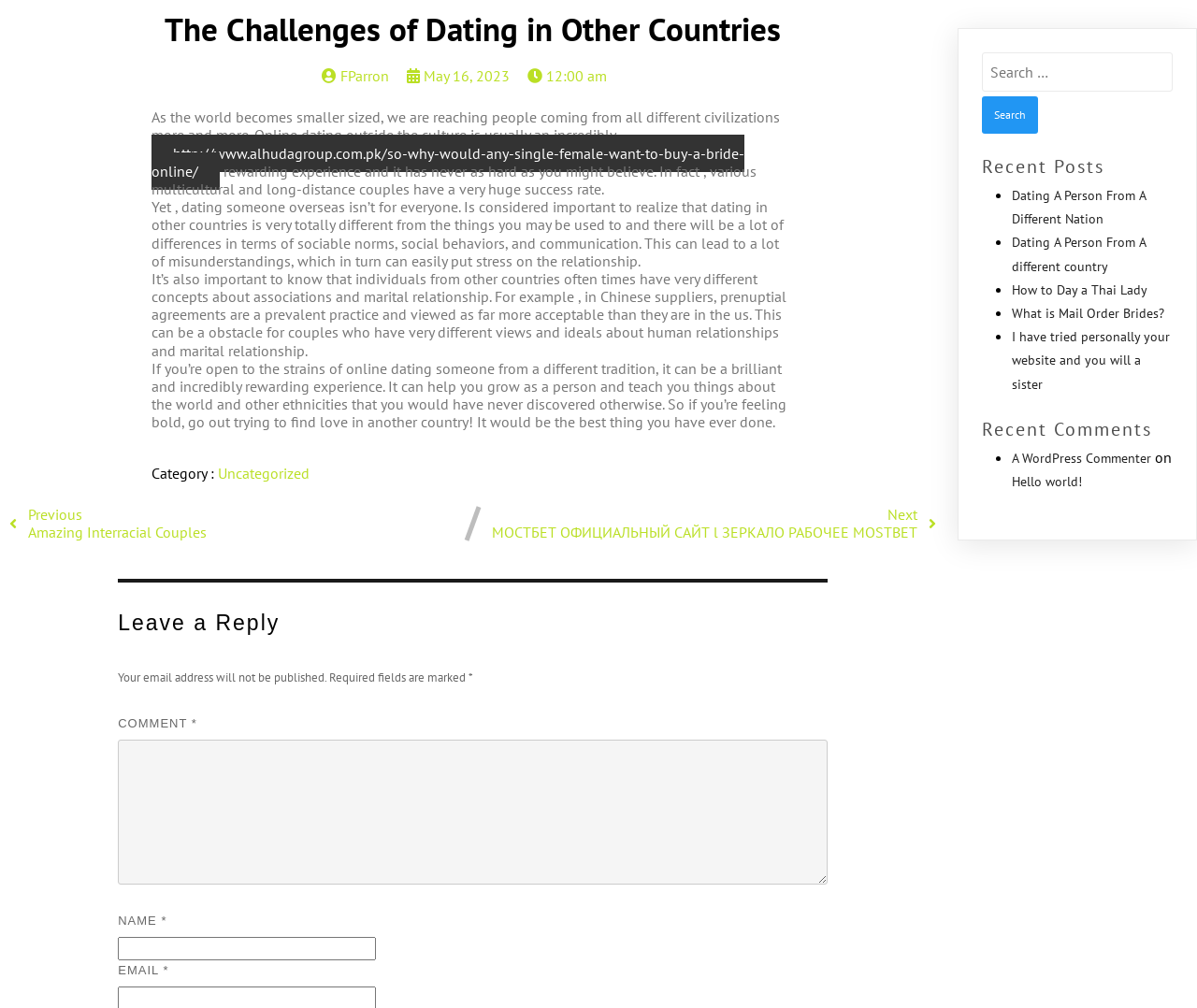Identify the bounding box coordinates of the region that needs to be clicked to carry out this instruction: "Read the article about dating a person from a different nation". Provide these coordinates as four float numbers ranging from 0 to 1, i.e., [left, top, right, bottom].

[0.845, 0.186, 0.957, 0.226]